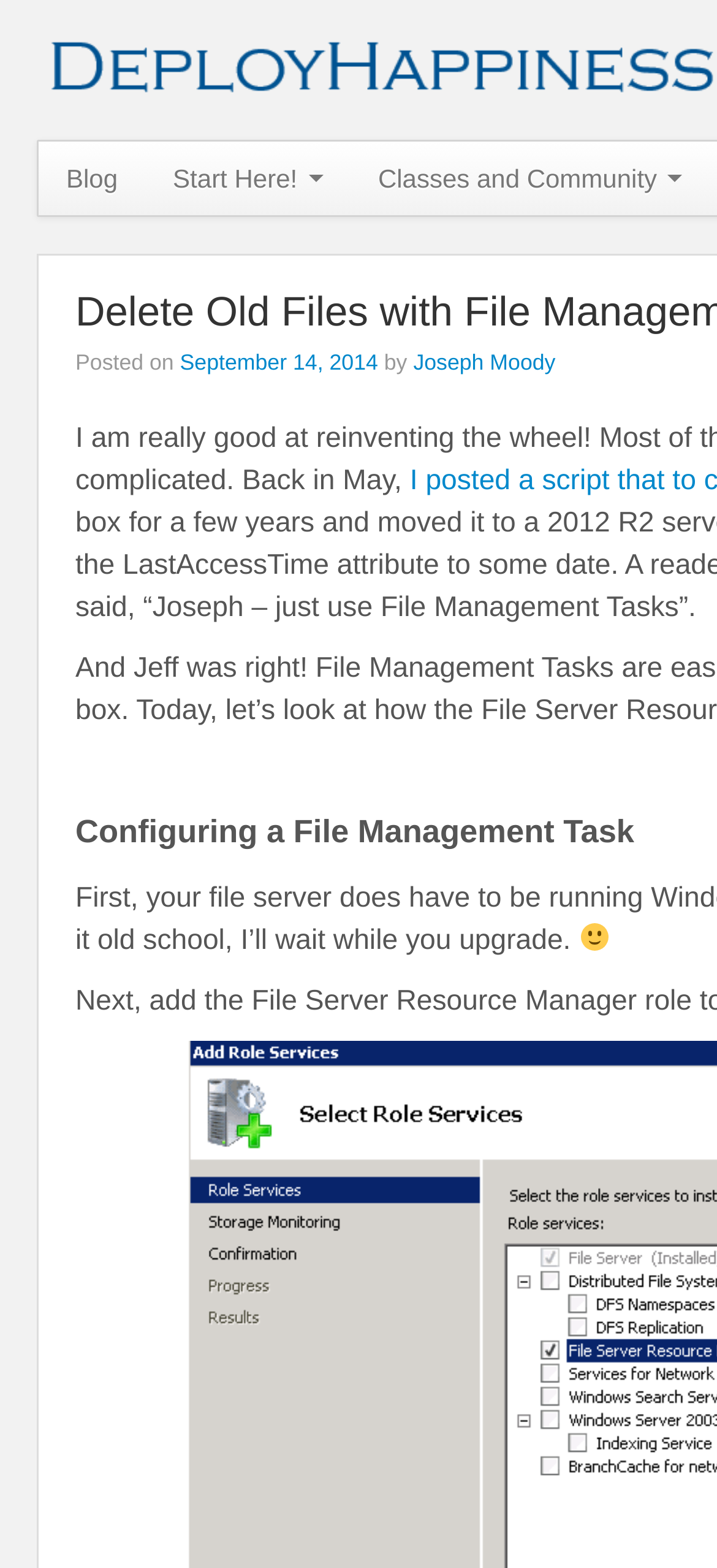Please give a short response to the question using one word or a phrase:
What is the author of the post?

Joseph Moody